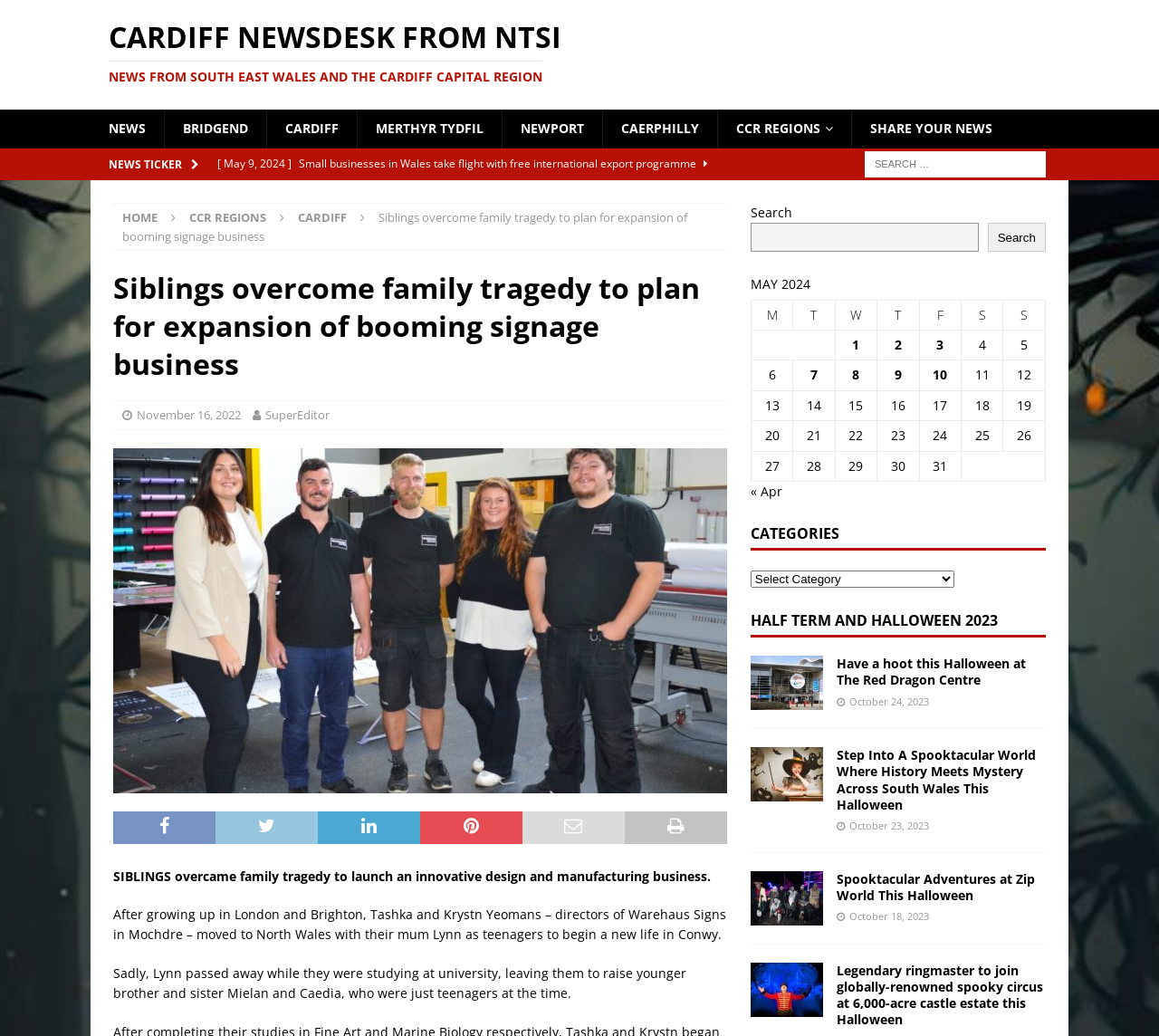Specify the bounding box coordinates of the element's area that should be clicked to execute the given instruction: "Click on NEXT Lectionary Readings For Saturday, May 9th, 2020". The coordinates should be four float numbers between 0 and 1, i.e., [left, top, right, bottom].

None